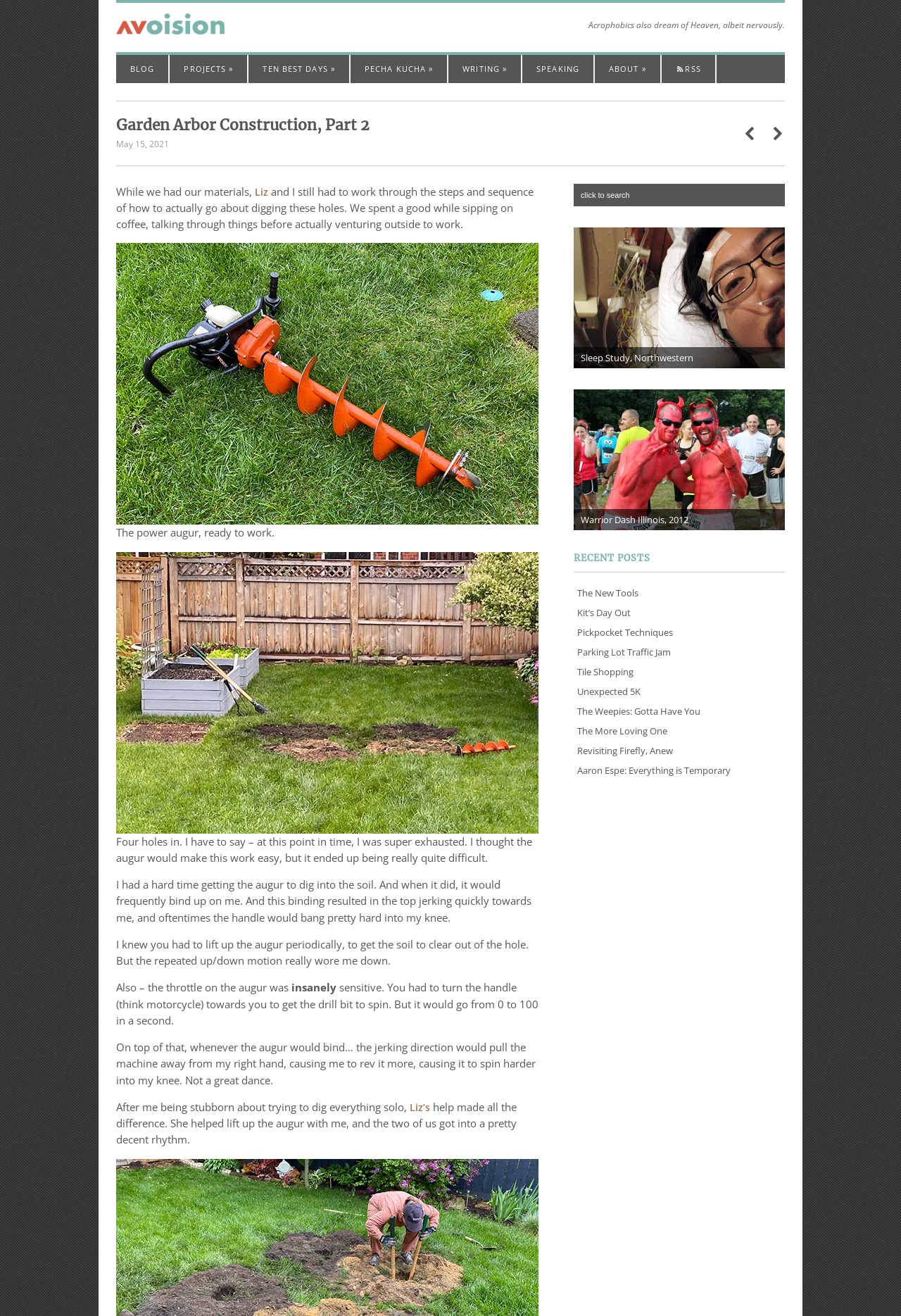Please identify the bounding box coordinates of the area I need to click to accomplish the following instruction: "Click on the 'RSS' link".

[0.734, 0.042, 0.794, 0.063]